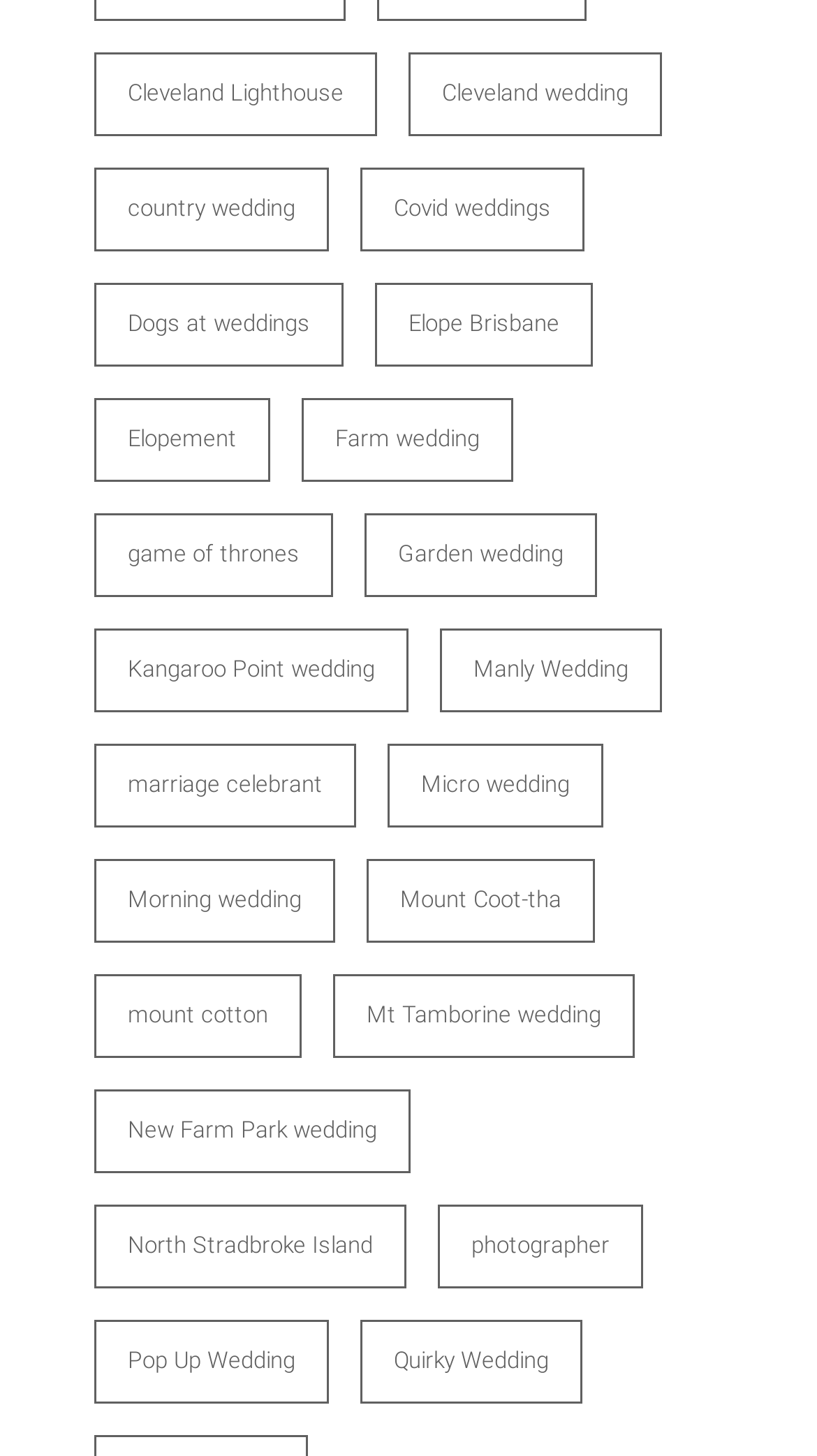Determine the bounding box coordinates of the region to click in order to accomplish the following instruction: "Learn about Pop Up Wedding". Provide the coordinates as four float numbers between 0 and 1, specifically [left, top, right, bottom].

[0.115, 0.906, 0.403, 0.963]